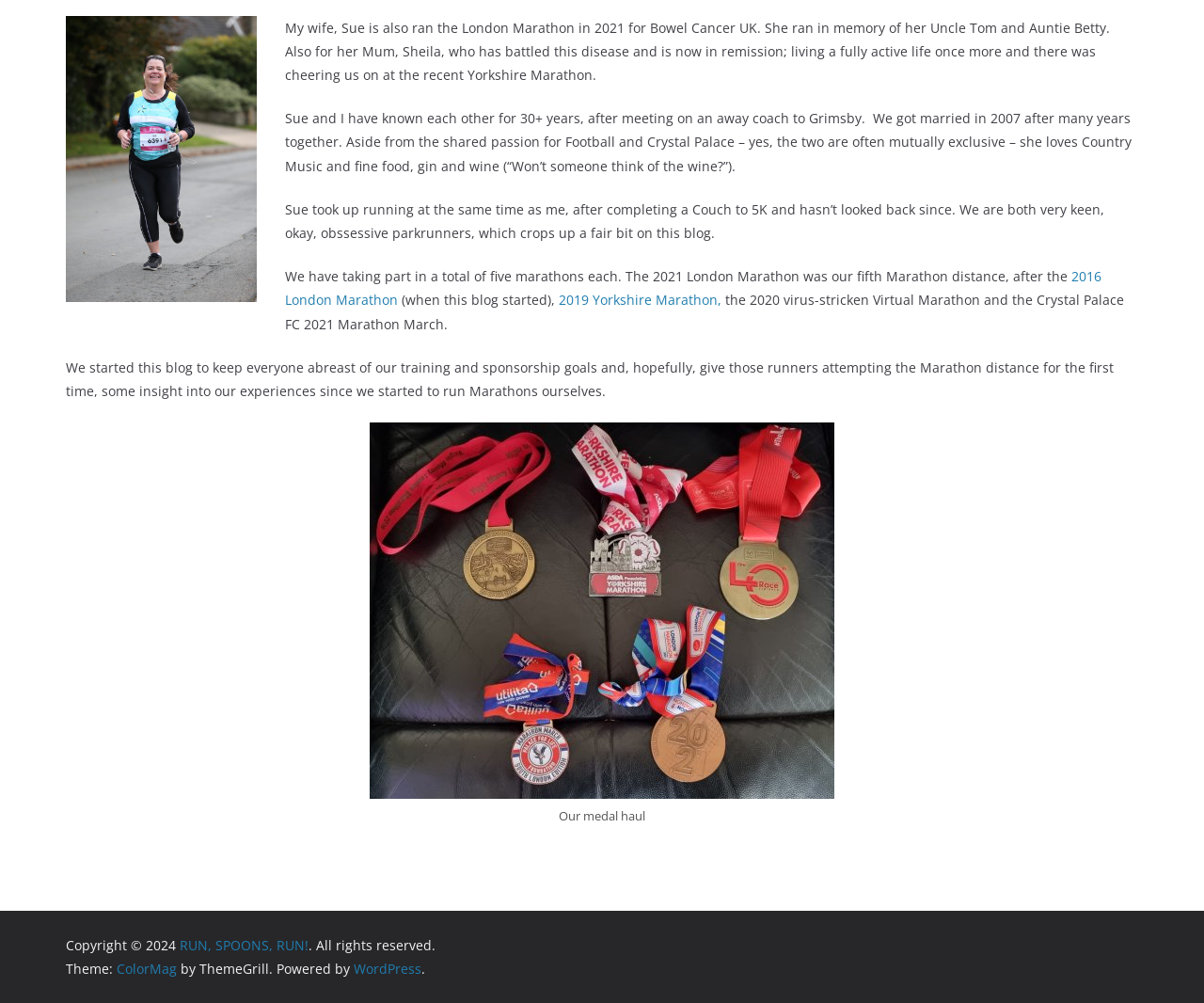Given the element description, predict the bounding box coordinates in the format (top-left x, top-left y, bottom-right x, bottom-right y), using floating point numbers between 0 and 1: ColorMag

[0.097, 0.957, 0.147, 0.975]